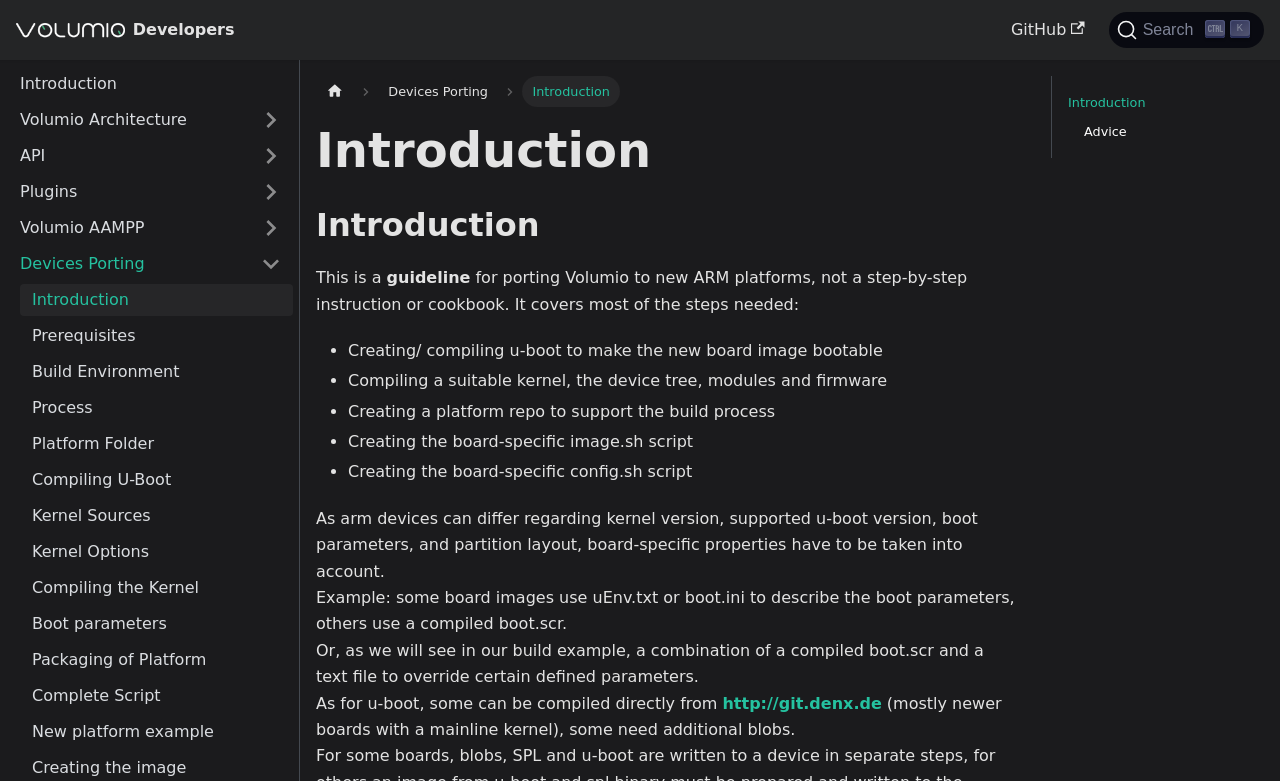Produce an elaborate caption capturing the essence of the webpage.

The webpage is a documentation page for Volumio developers, with a focus on introducing the process of porting Volumio to new ARM platforms. 

At the top of the page, there is a navigation bar with a Volumio logo, a link to GitHub, a search button, and a series of links to different sections of the documentation, including Introduction, Volumio Architecture, API, Plugins, and Volumio AAMPP. 

Below the navigation bar, there is a breadcrumbs navigation section, which shows the current location in the documentation hierarchy. It consists of a link to the home page, a static text "Devices Porting", and another static text "Introduction". 

The main content of the page is divided into several sections. The first section is a header with the title "Introduction" and a direct link to the introduction section. 

The next section is a paragraph of text that explains the purpose of the guideline, which is to provide an overview of the steps needed to port Volumio to new ARM platforms. 

This is followed by a list of bullet points, each describing a key step in the process, including creating/compiling u-boot, compiling a suitable kernel, creating a platform repo, and creating board-specific scripts. 

The page then continues with several paragraphs of text that provide more detailed information about the process, including the importance of considering board-specific properties, such as kernel version, supported u-boot version, boot parameters, and partition layout. 

There are also links to external resources, such as the git.denx.de website, and a link to an "Advice" section at the bottom of the page.